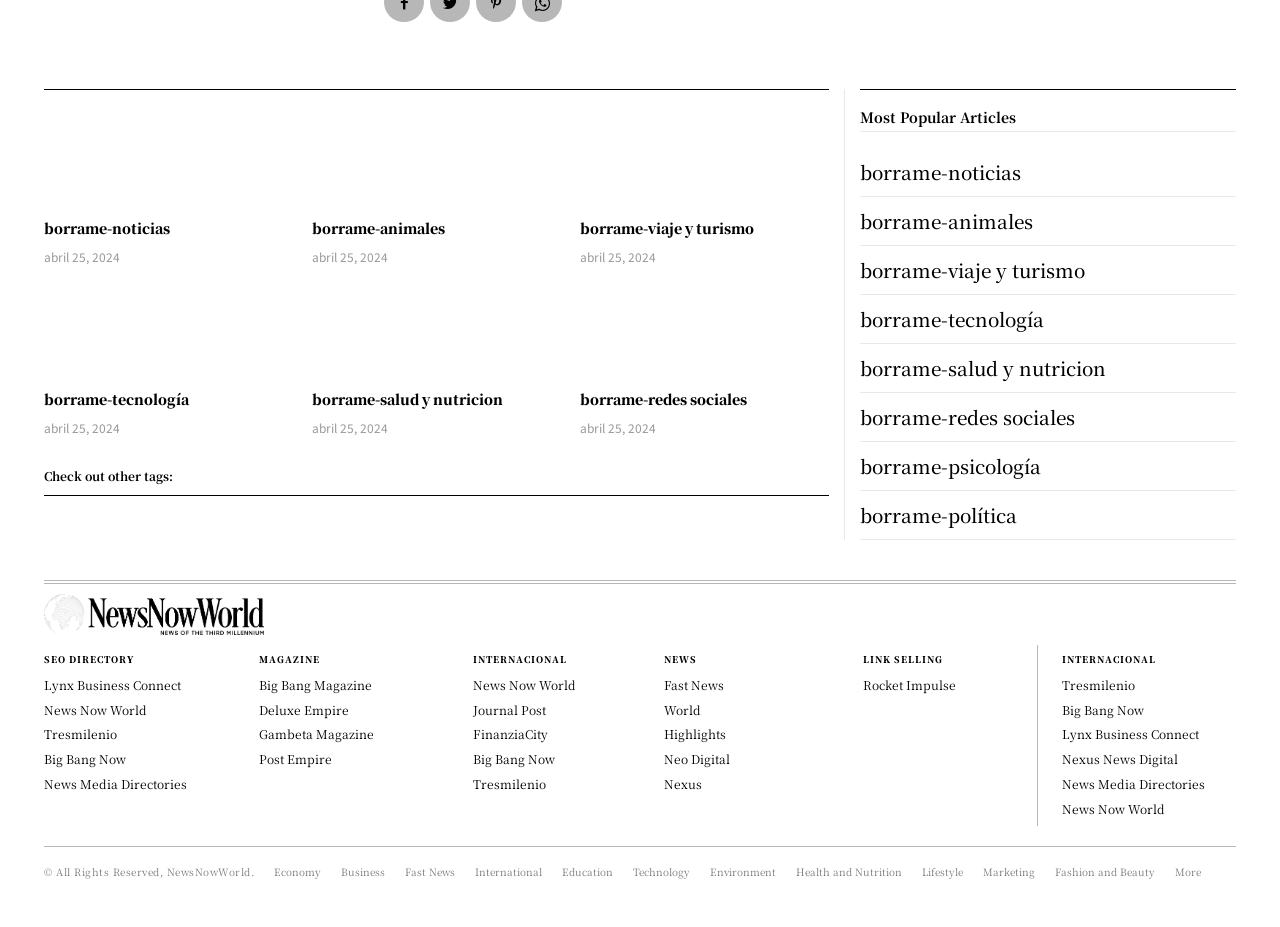Determine the bounding box coordinates of the clickable area required to perform the following instruction: "Check out other tags". The coordinates should be represented as four float numbers between 0 and 1: [left, top, right, bottom].

[0.034, 0.503, 0.135, 0.522]